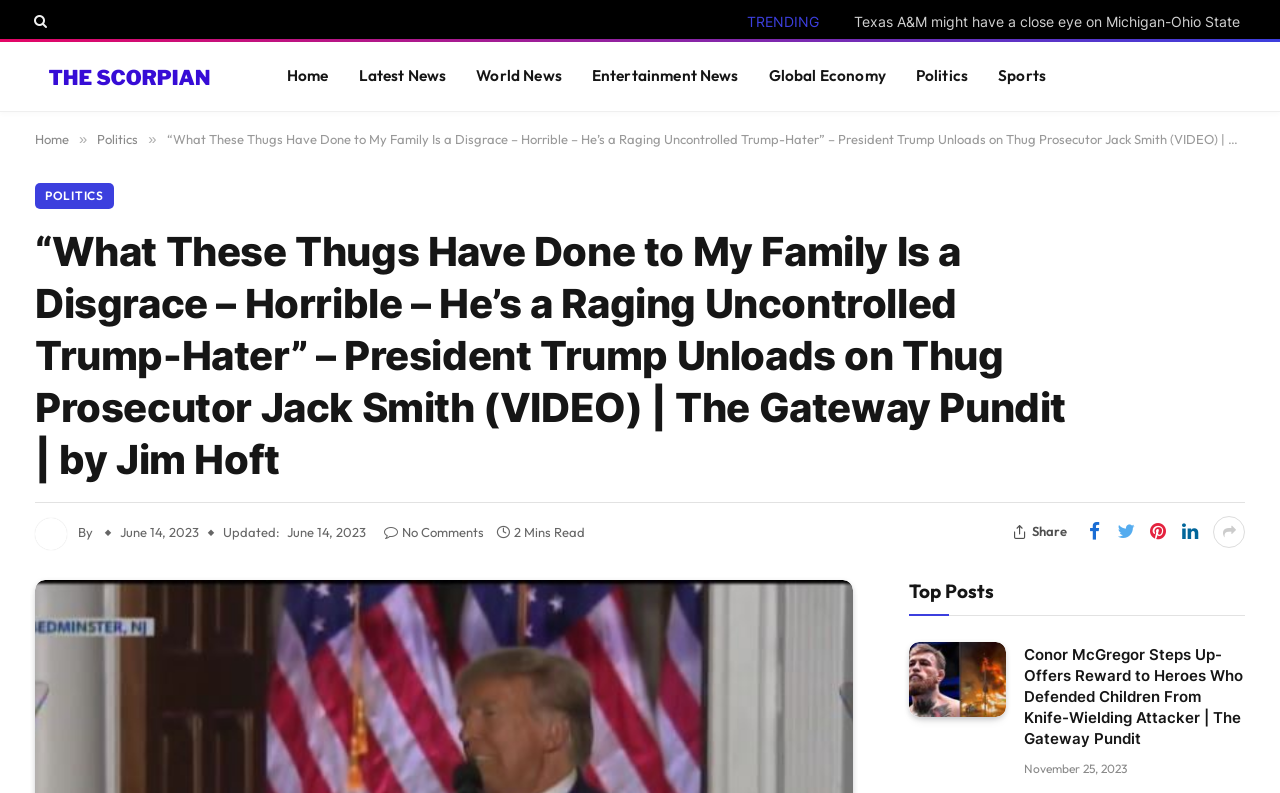Analyze the image and provide a detailed answer to the question: What is the name of the author of this article?

The author's name is mentioned in the heading of the article, which is '“What These Thugs Have Done to My Family Is a Disgrace – Horrible – He’s a Raging Uncontrolled Trump-Hater” – President Trump Unloads on Thug Prosecutor Jack Smith (VIDEO) | The Gateway Pundit | by Jim Hoft'.